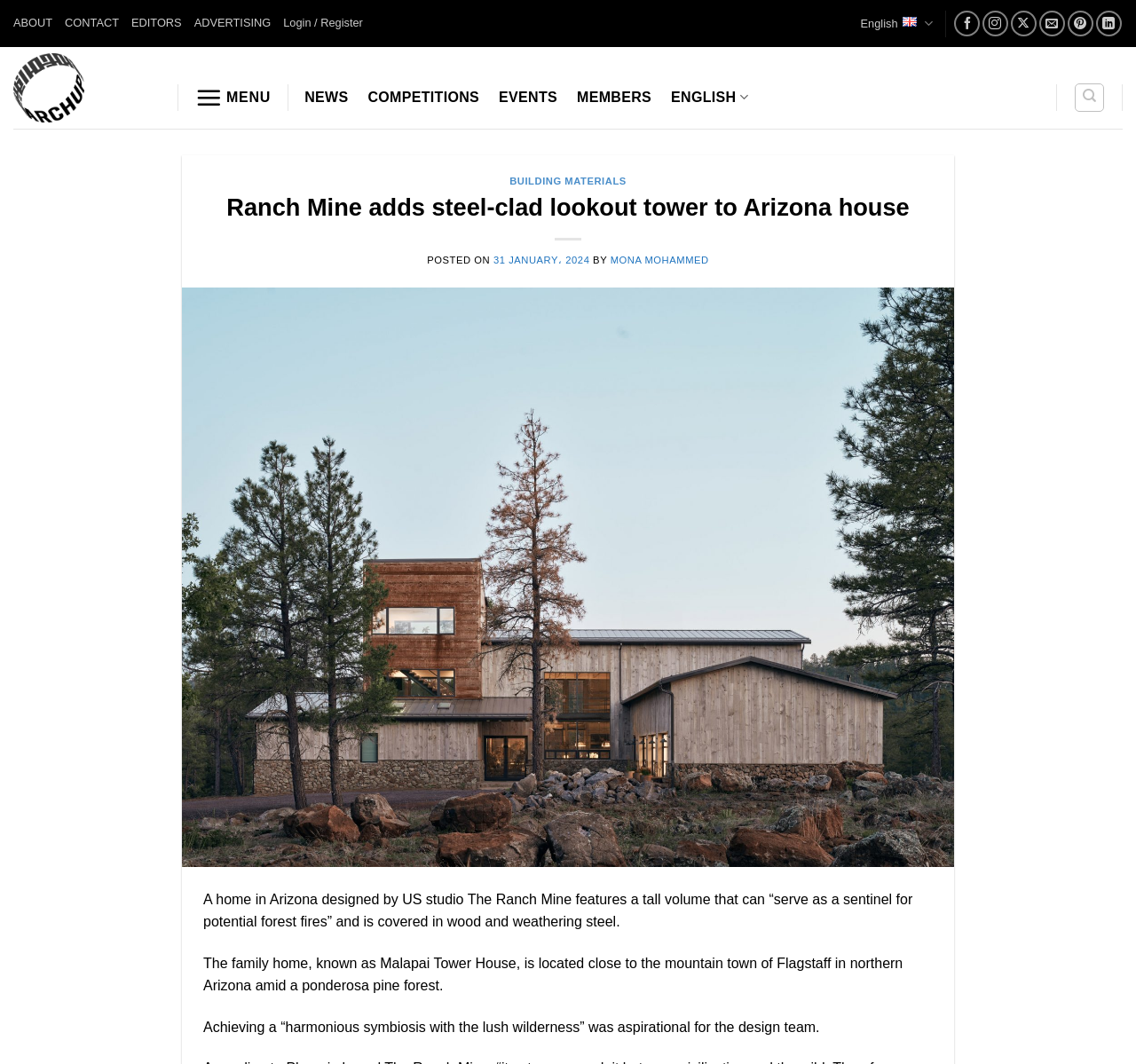Identify the bounding box coordinates for the UI element described by the following text: "EVENTS". Provide the coordinates as four float numbers between 0 and 1, in the format [left, top, right, bottom].

[0.439, 0.077, 0.491, 0.107]